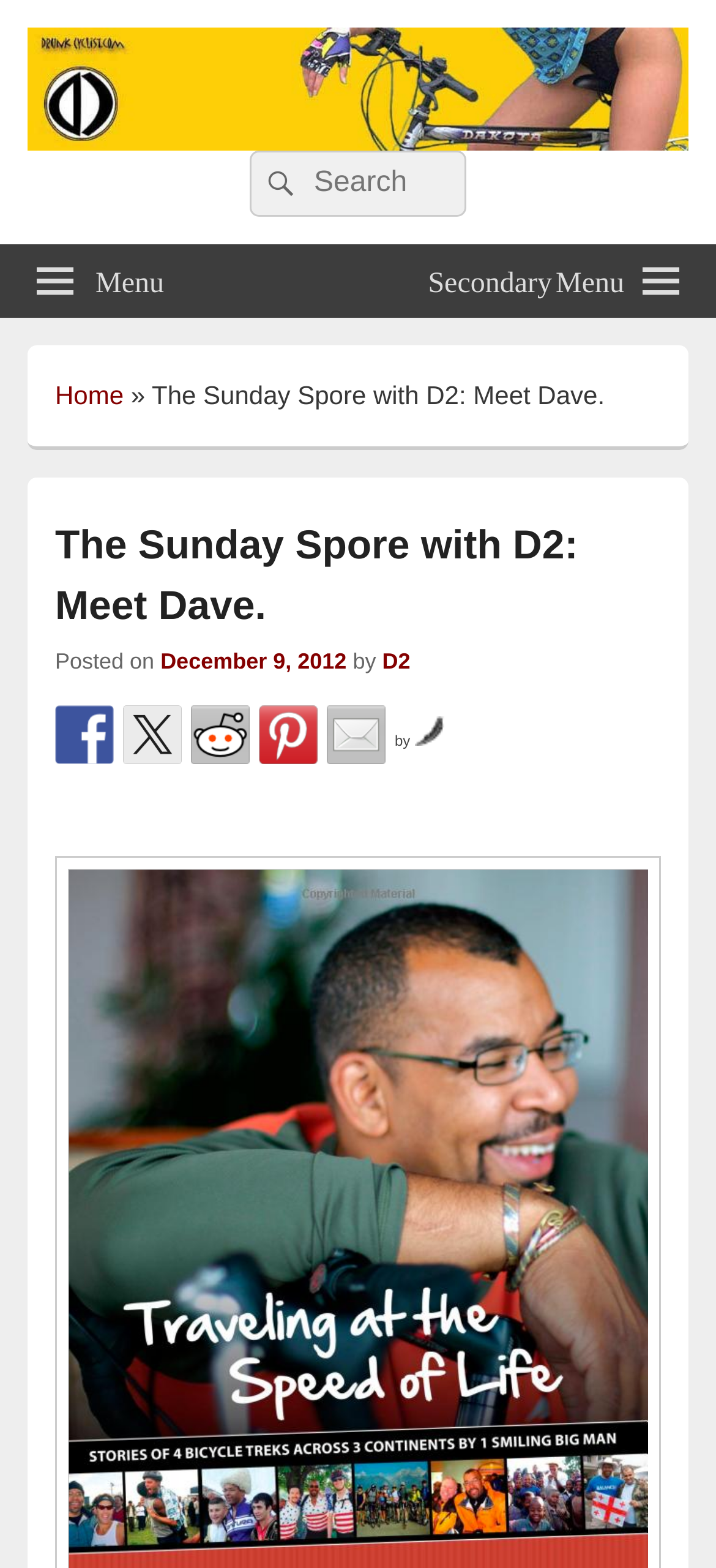Locate and provide the bounding box coordinates for the HTML element that matches this description: "December 9, 2012".

[0.224, 0.414, 0.484, 0.43]